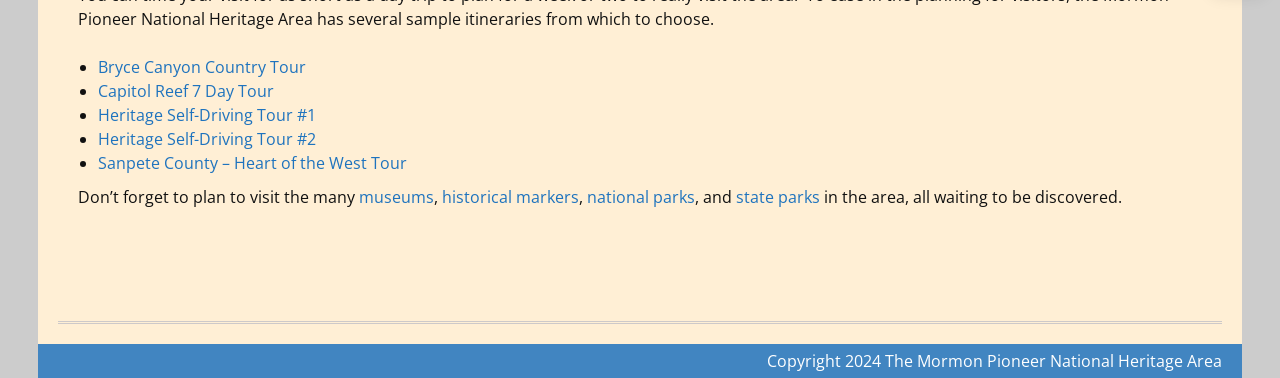Given the element description: "museums", predict the bounding box coordinates of this UI element. The coordinates must be four float numbers between 0 and 1, given as [left, top, right, bottom].

[0.281, 0.492, 0.339, 0.55]